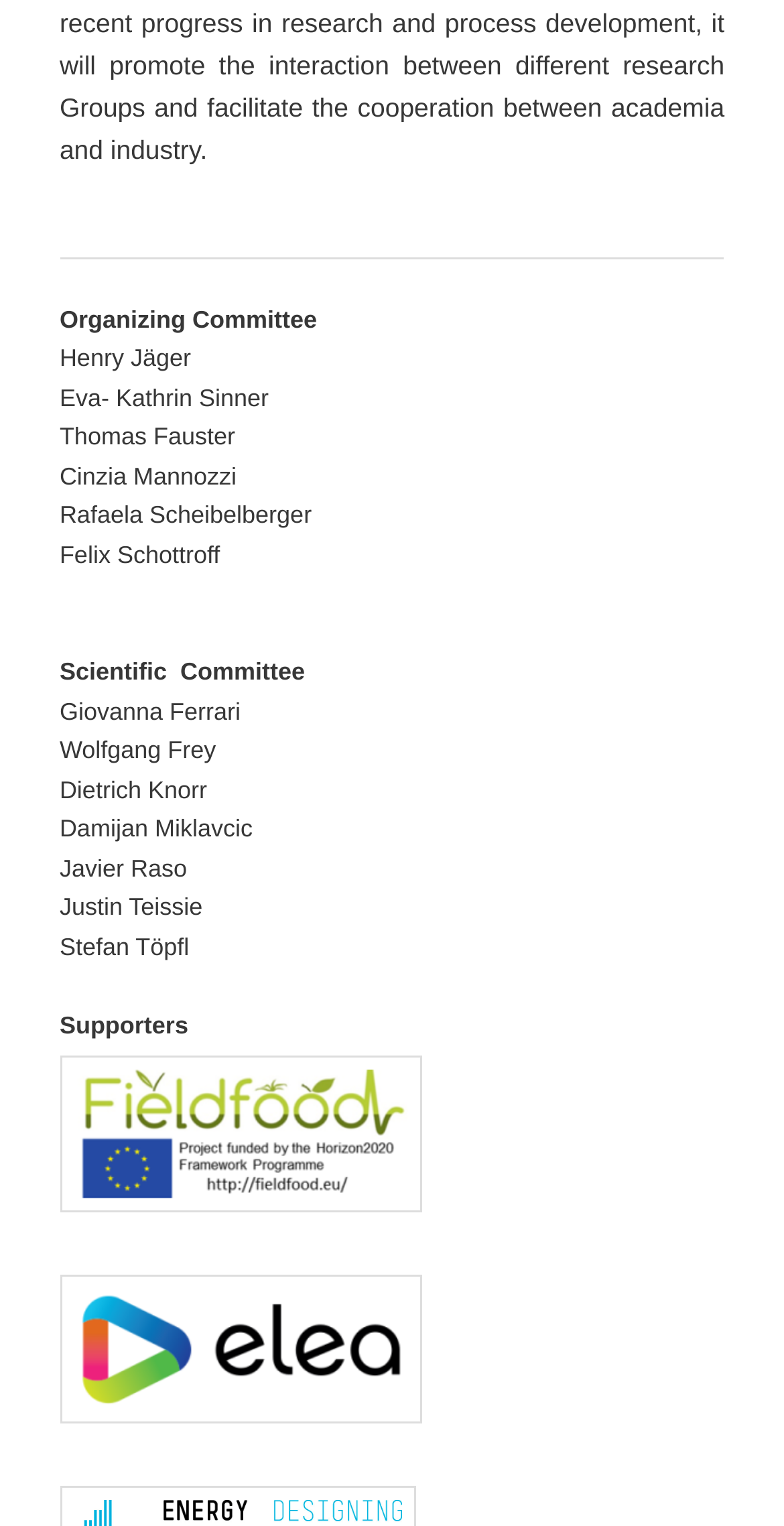Please specify the bounding box coordinates in the format (top-left x, top-left y, bottom-right x, bottom-right y), with all values as floating point numbers between 0 and 1. Identify the bounding box of the UI element described by: alt="Fieldfood_Logo_cut"

[0.076, 0.78, 0.538, 0.798]